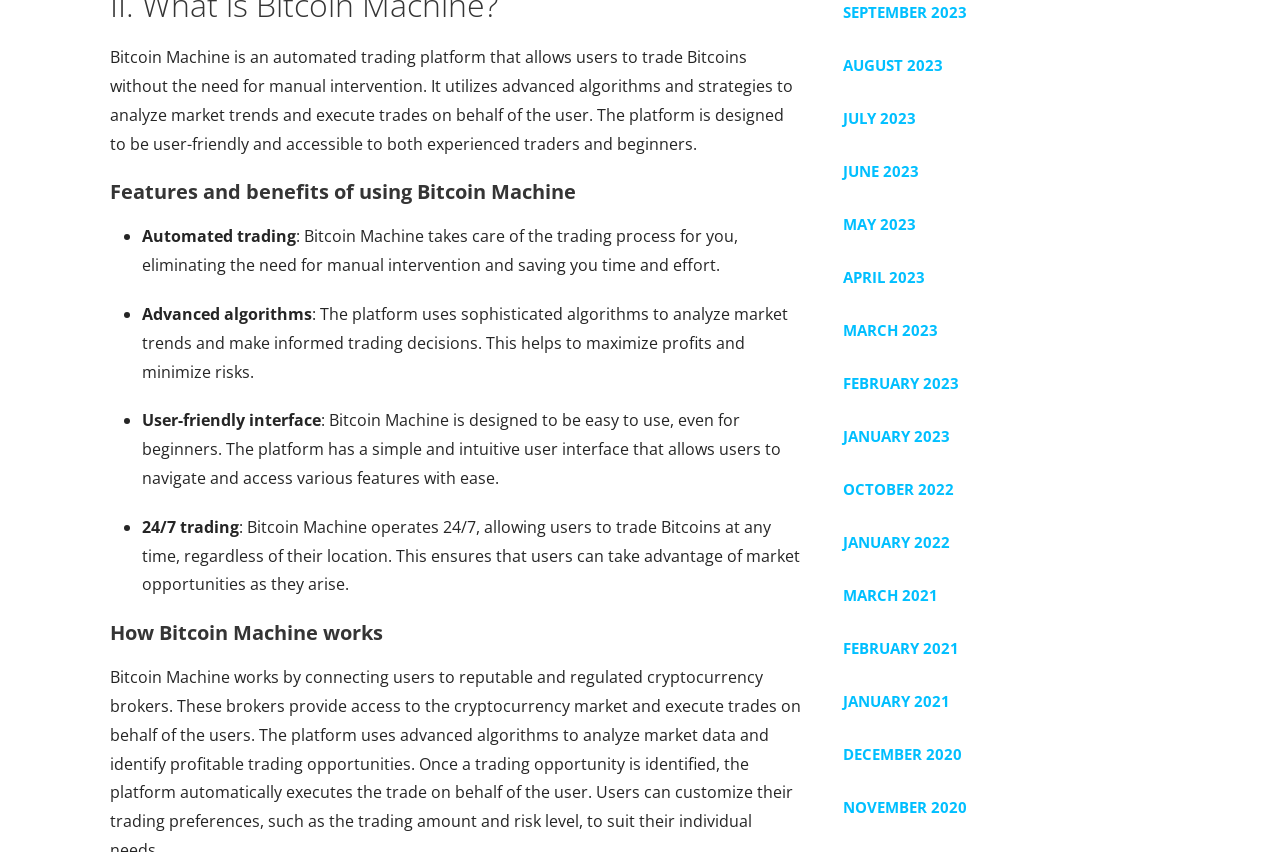Please answer the following question using a single word or phrase: 
What are the benefits of using Bitcoin Machine?

Automated trading, advanced algorithms, user-friendly interface, 24/7 trading